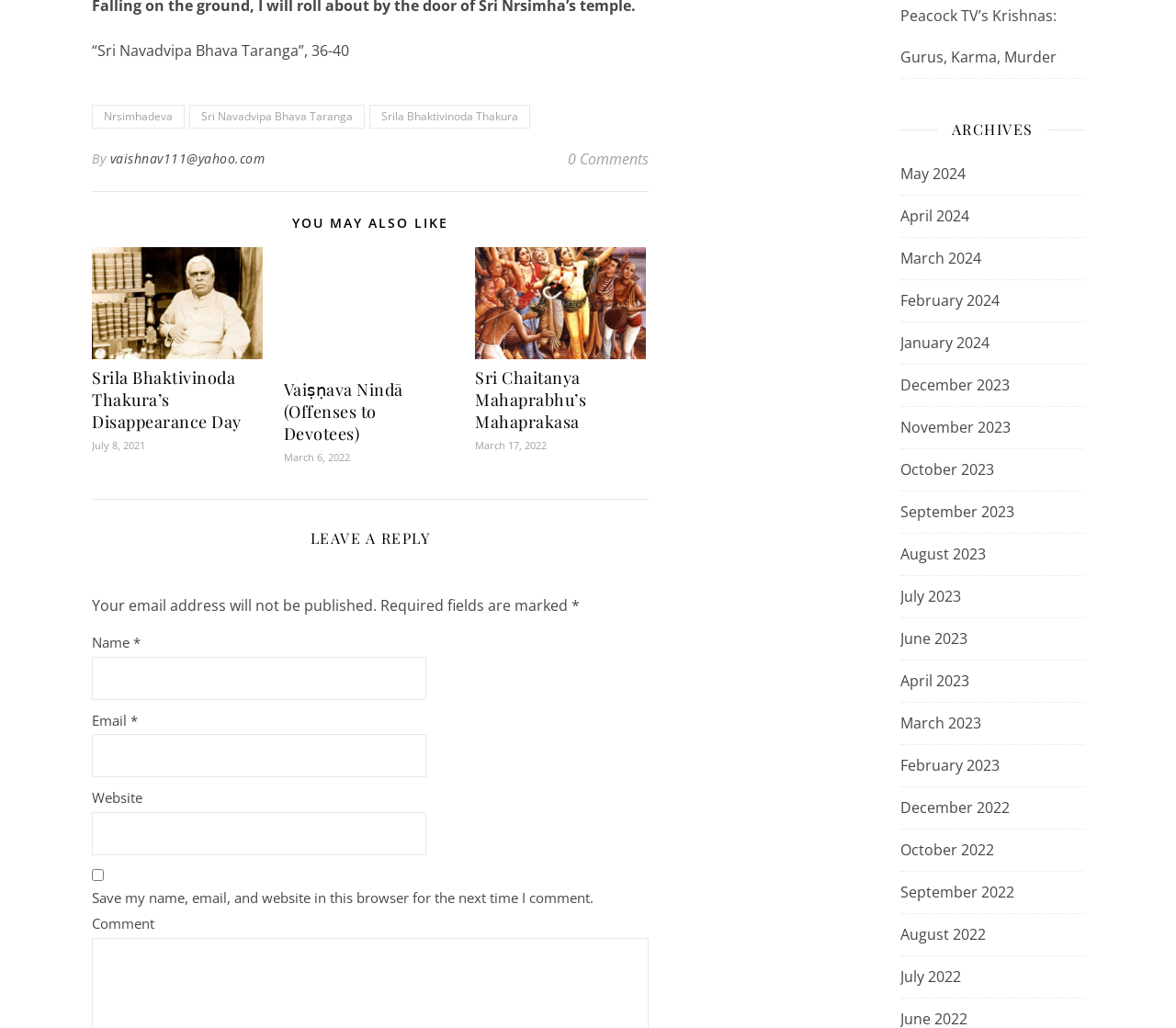Can you find the bounding box coordinates for the element to click on to achieve the instruction: "View archives for May 2024"?

[0.766, 0.15, 0.821, 0.19]